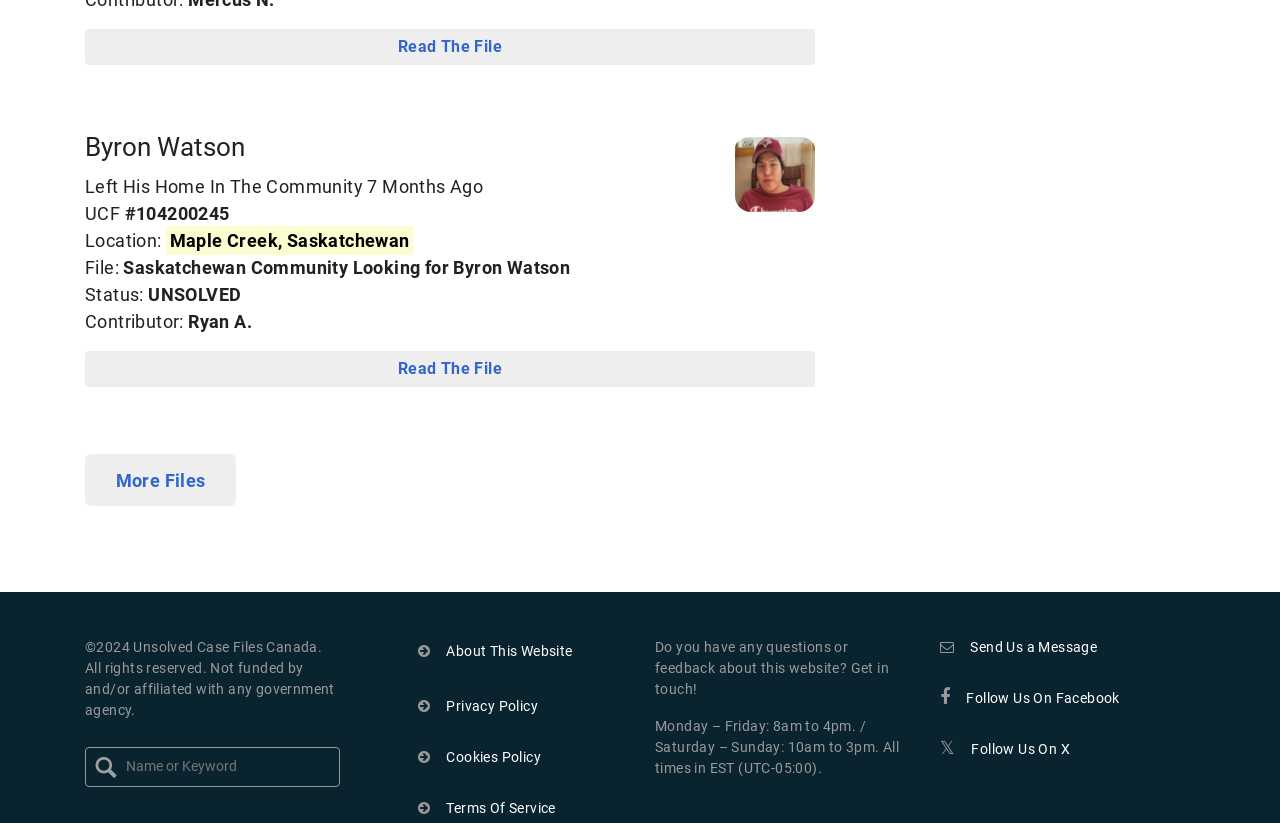Locate the bounding box coordinates of the element you need to click to accomplish the task described by this instruction: "read the file".

[0.066, 0.035, 0.637, 0.079]